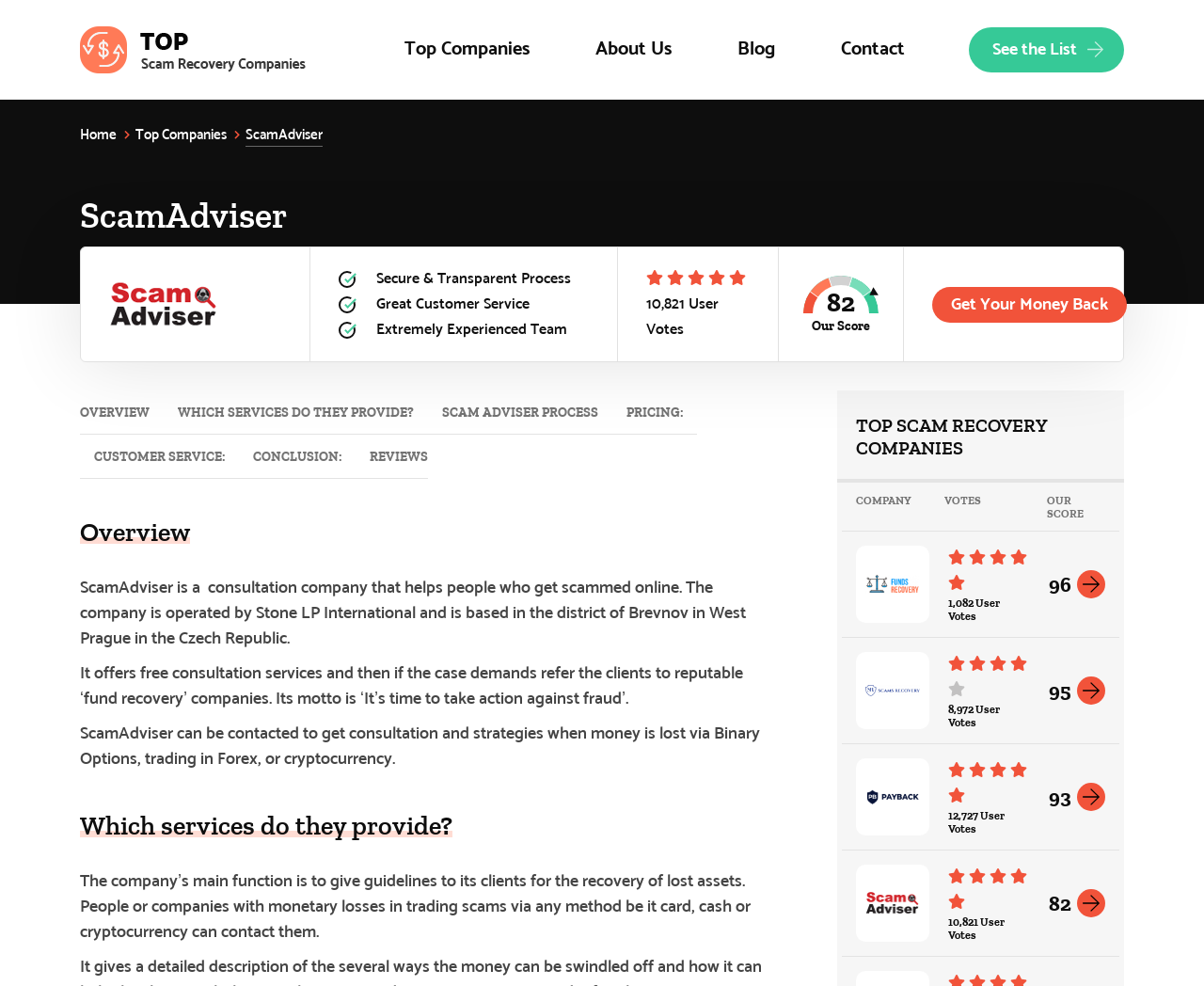Analyze and describe the webpage in a detailed narrative.

The webpage is about ScamAdviser, a consultation company that helps people who get scammed online. At the top, there is a navigation menu with links to "Top Companies", "About Us", "Blog", and "Contact". Below the navigation menu, there is a prominent link "See the List" and a logo with the company name "ScamAdviser". 

On the left side, there is a section with three paragraphs describing the company's services, including free consultation and referral to reputable fund recovery companies. The section is headed by a title "Overview". 

Below the overview section, there are four links to different sections of the webpage, including "Which services do they provide?", "Scam Adviser Process", "Pricing:", "Customer Service:", "Conclusion:", and "REVIEWS". 

On the right side, there is a section with a heading "TOP SCAM RECOVERY COMPANIES" and a table with four columns: "COMPANY", "VOTES", "OUR SCORE", and a rating system with five stars. The table lists four companies with their respective votes, scores, and ratings. Each company has a link to its review page. 

At the bottom of the webpage, there is a call-to-action link "Get Your Money Back" and a section with three short paragraphs describing the benefits of using ScamAdviser, including a secure and transparent process, great customer service, and an extremely experienced team.